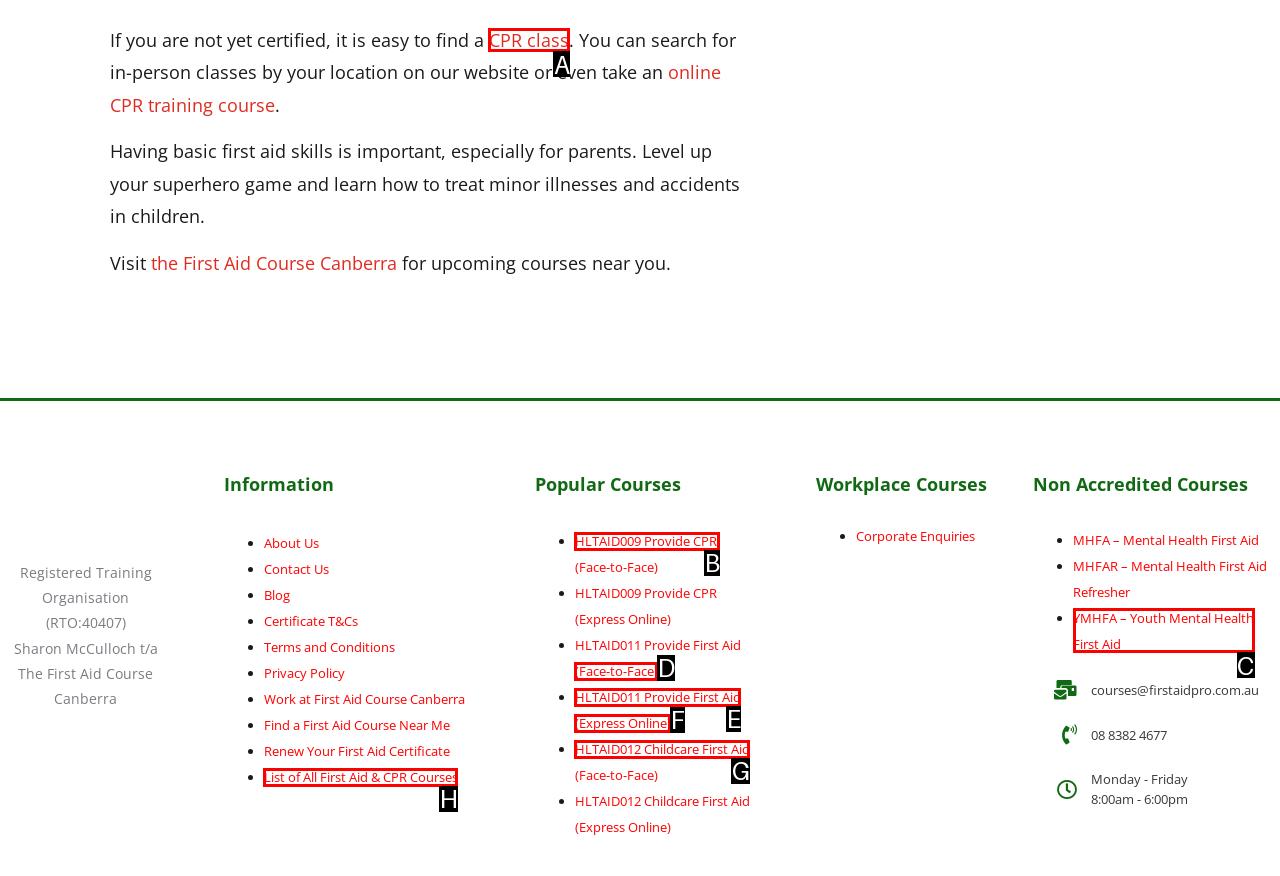Determine which HTML element I should select to execute the task: Find a CPR class
Reply with the corresponding option's letter from the given choices directly.

A